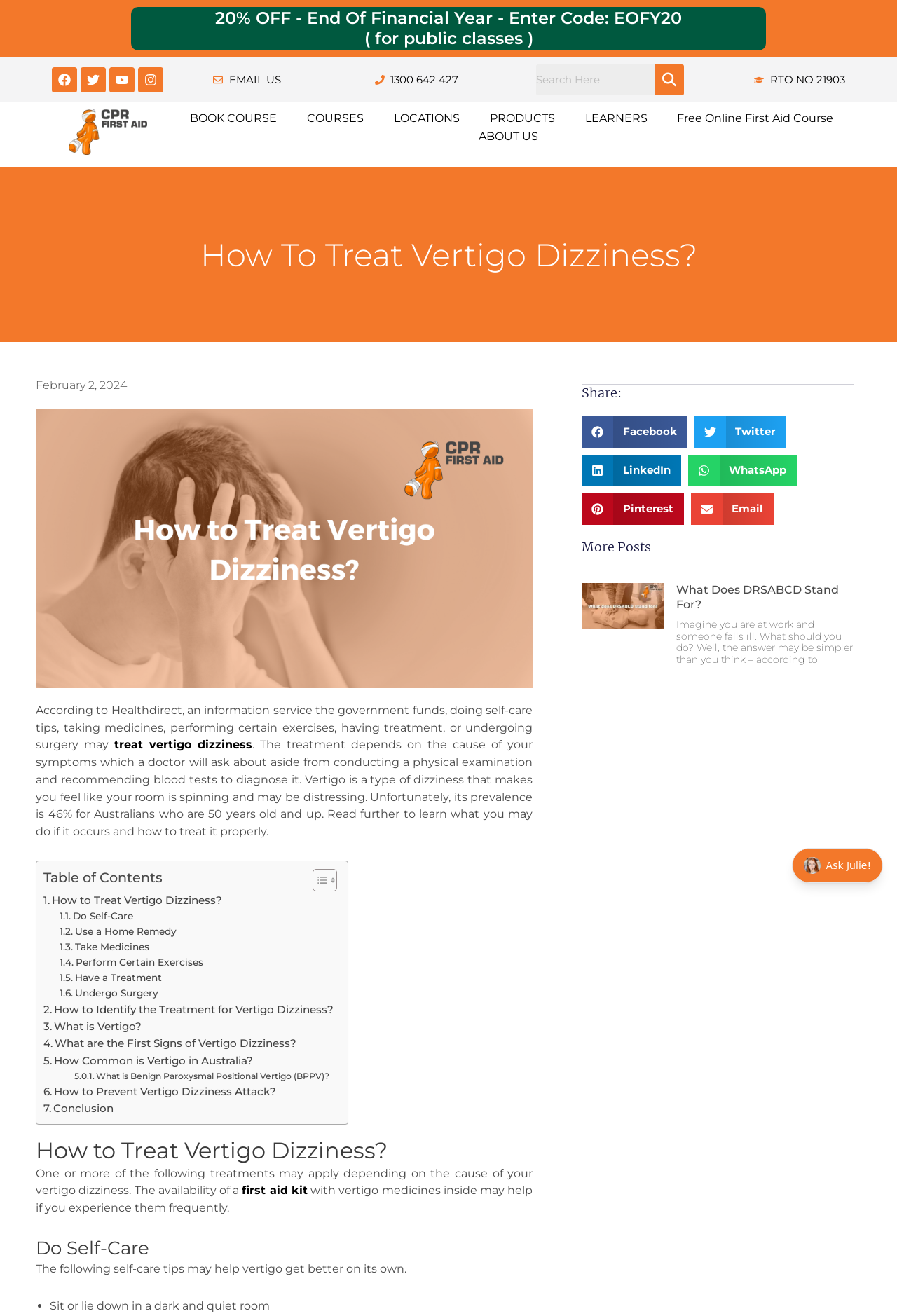Find the bounding box coordinates for the HTML element specified by: "How to Treat Vertigo Dizziness?".

[0.049, 0.678, 0.248, 0.691]